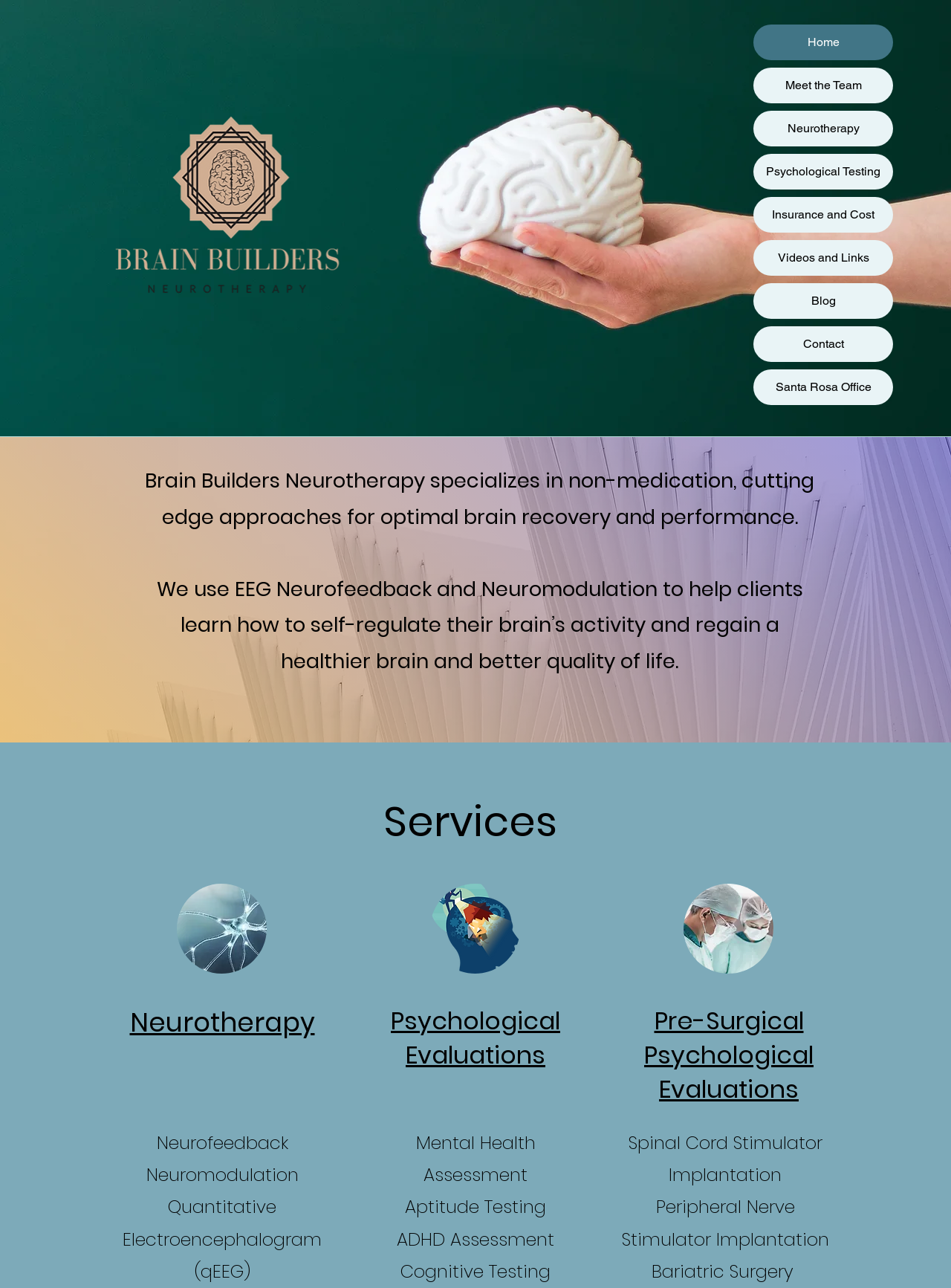Please give a succinct answer to the question in one word or phrase:
What services does the company offer?

Neurotherapy, Psychological Evaluations, etc.